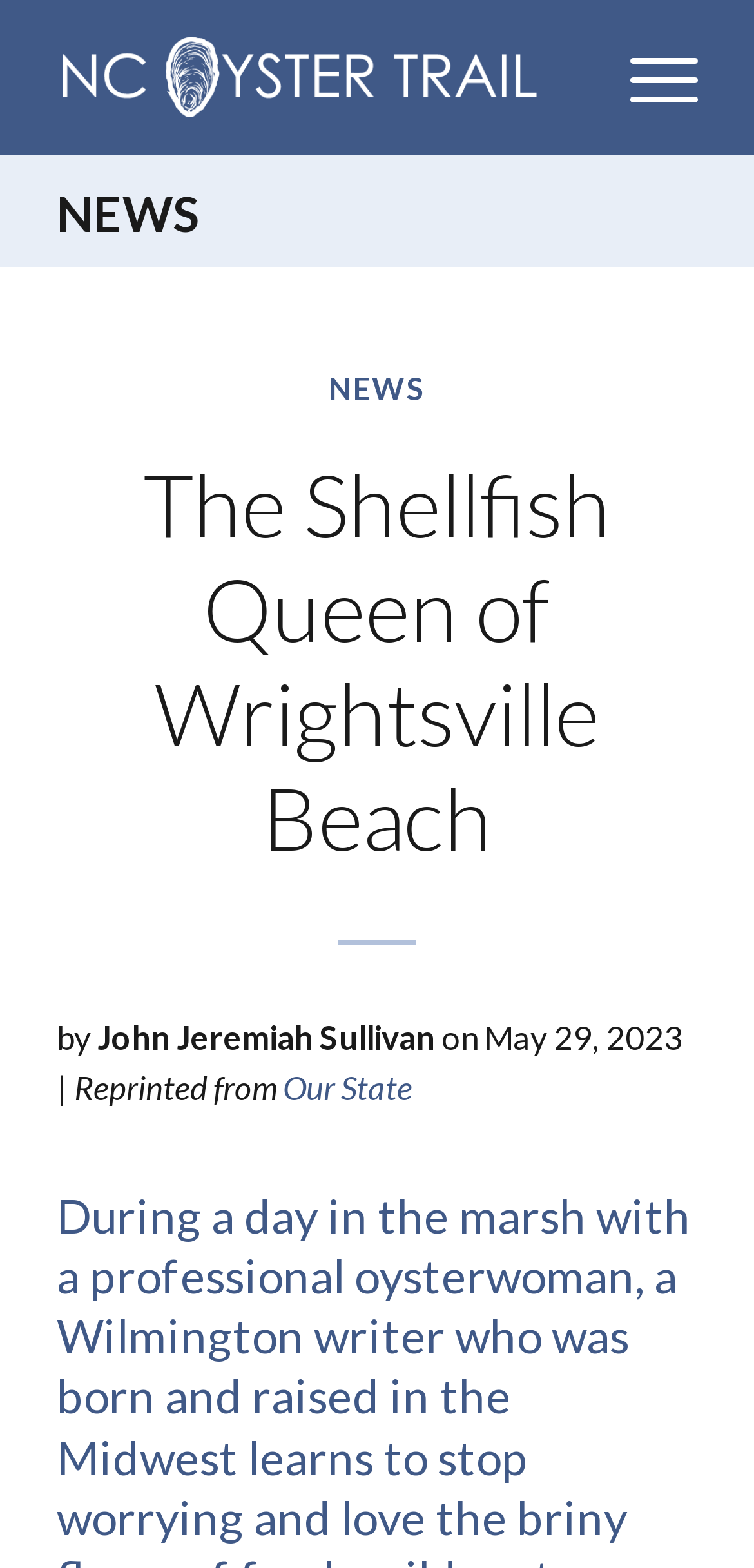Analyze the image and give a detailed response to the question:
What is the date of the article?

I found the answer by looking at the StaticText element with the text 'on May 29, 2023 |' which is a sibling of the StaticText element with the text 'by'.